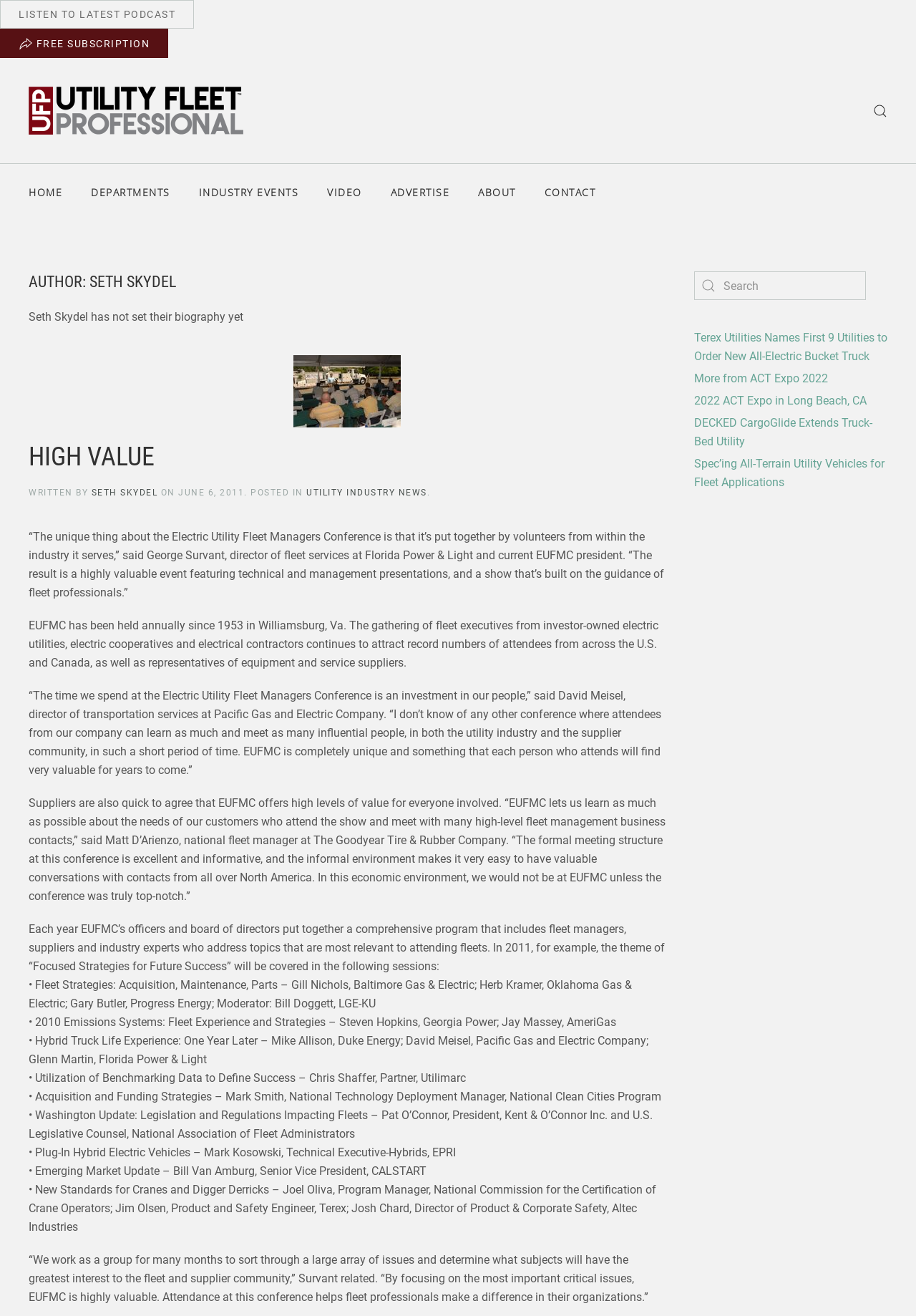Determine the bounding box coordinates of the clickable region to execute the instruction: "search". The coordinates should be four float numbers between 0 and 1, denoted as [left, top, right, bottom].

[0.758, 0.206, 0.945, 0.228]